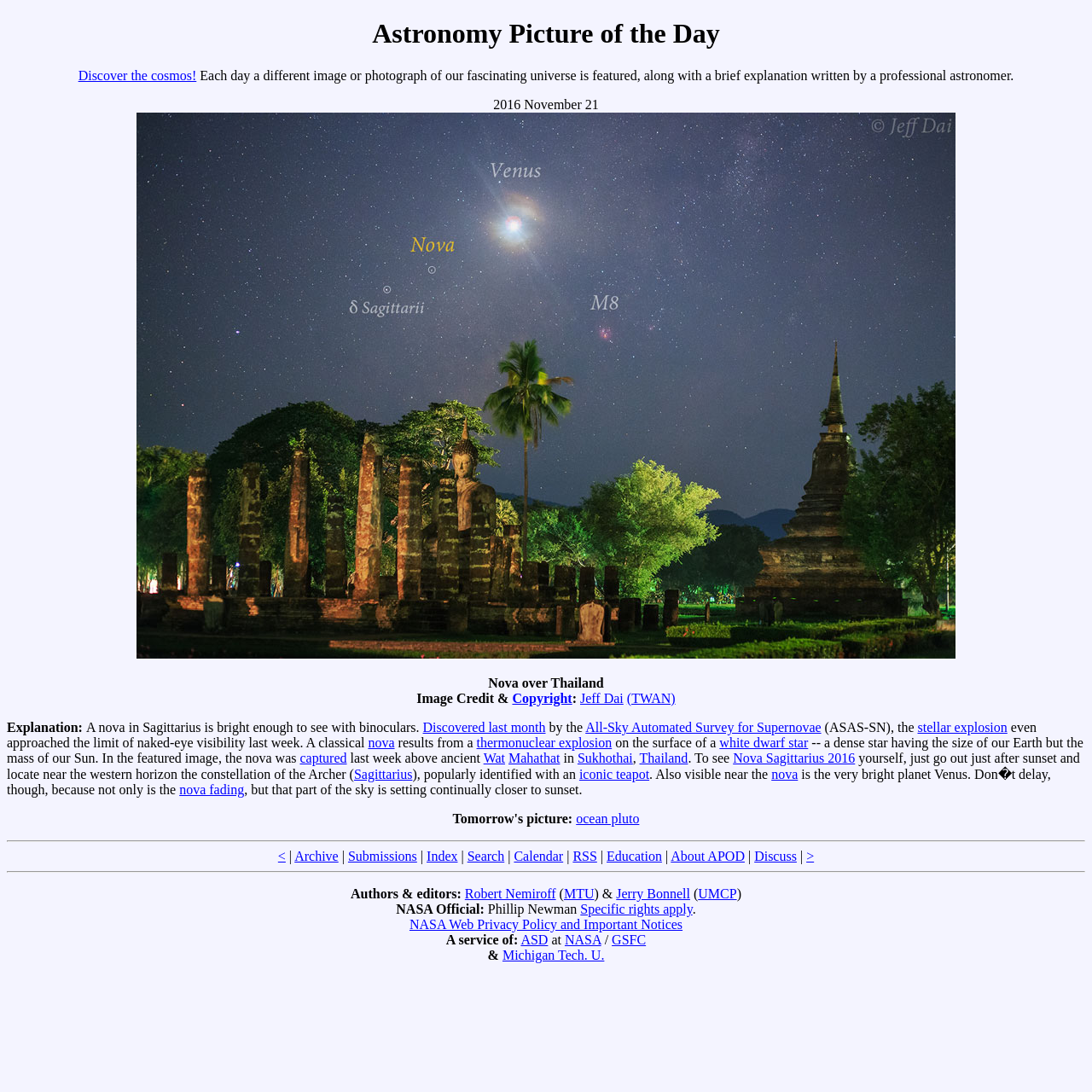Please answer the following question using a single word or phrase: 
What is the name of the planet visible near the nova?

Venus